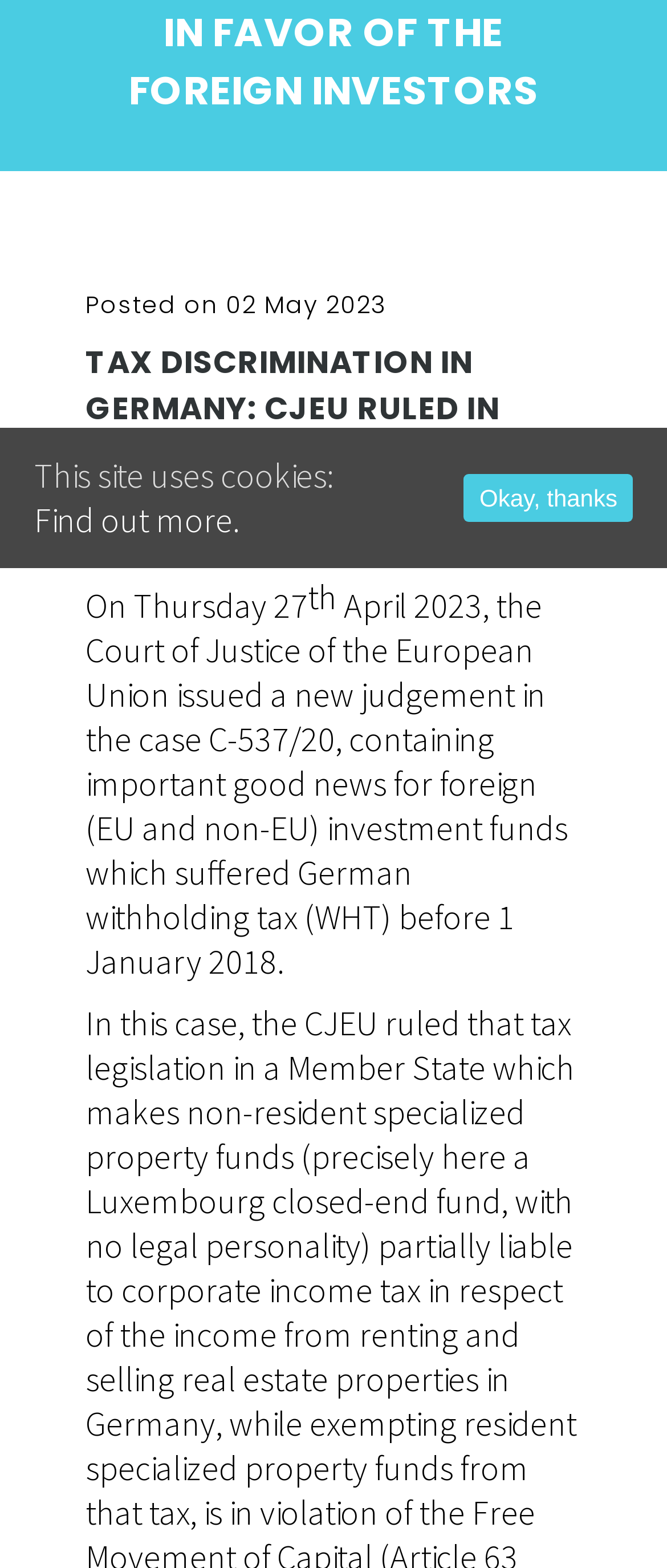Locate and provide the bounding box coordinates for the HTML element that matches this description: "Okay, thanks".

[0.696, 0.302, 0.949, 0.333]